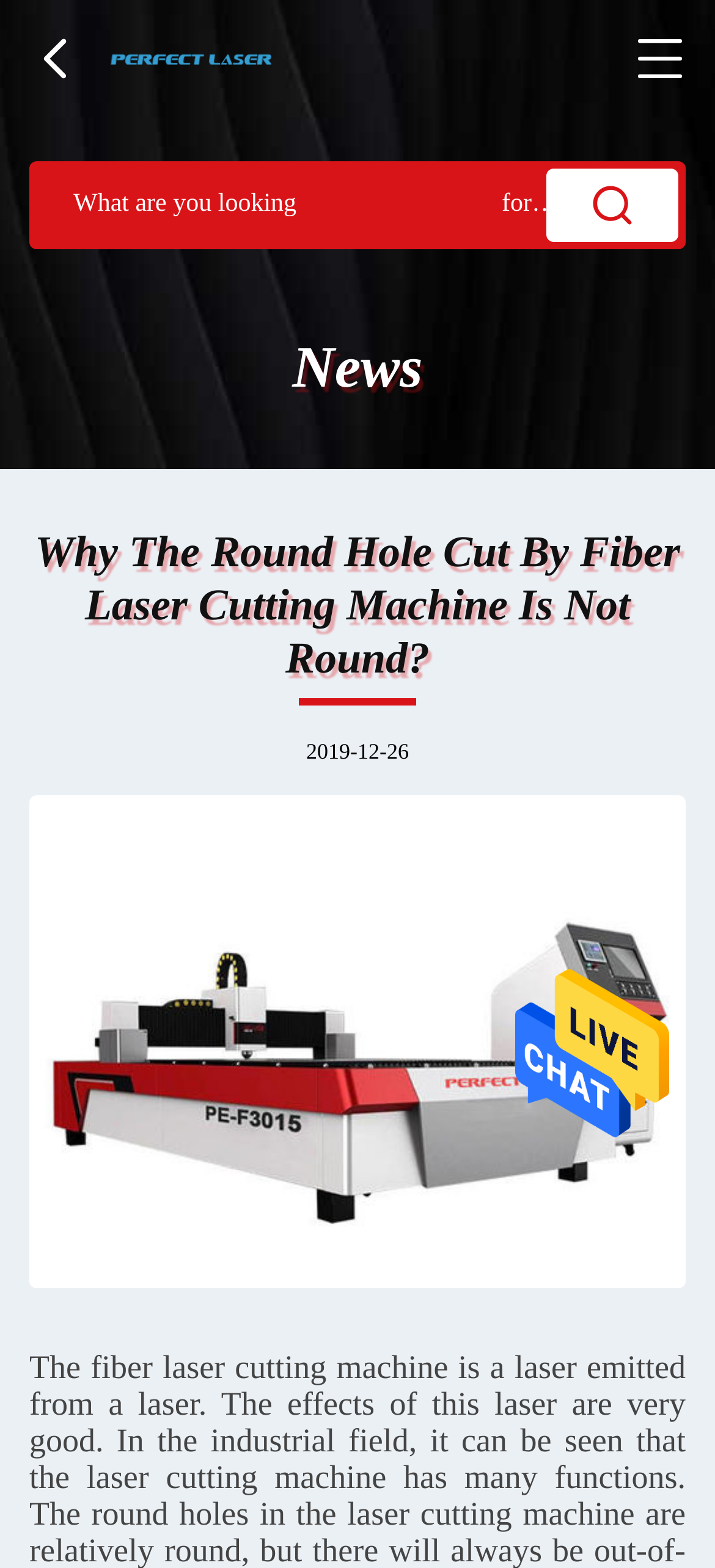Answer the question using only one word or a concise phrase: Is the search bar required?

No